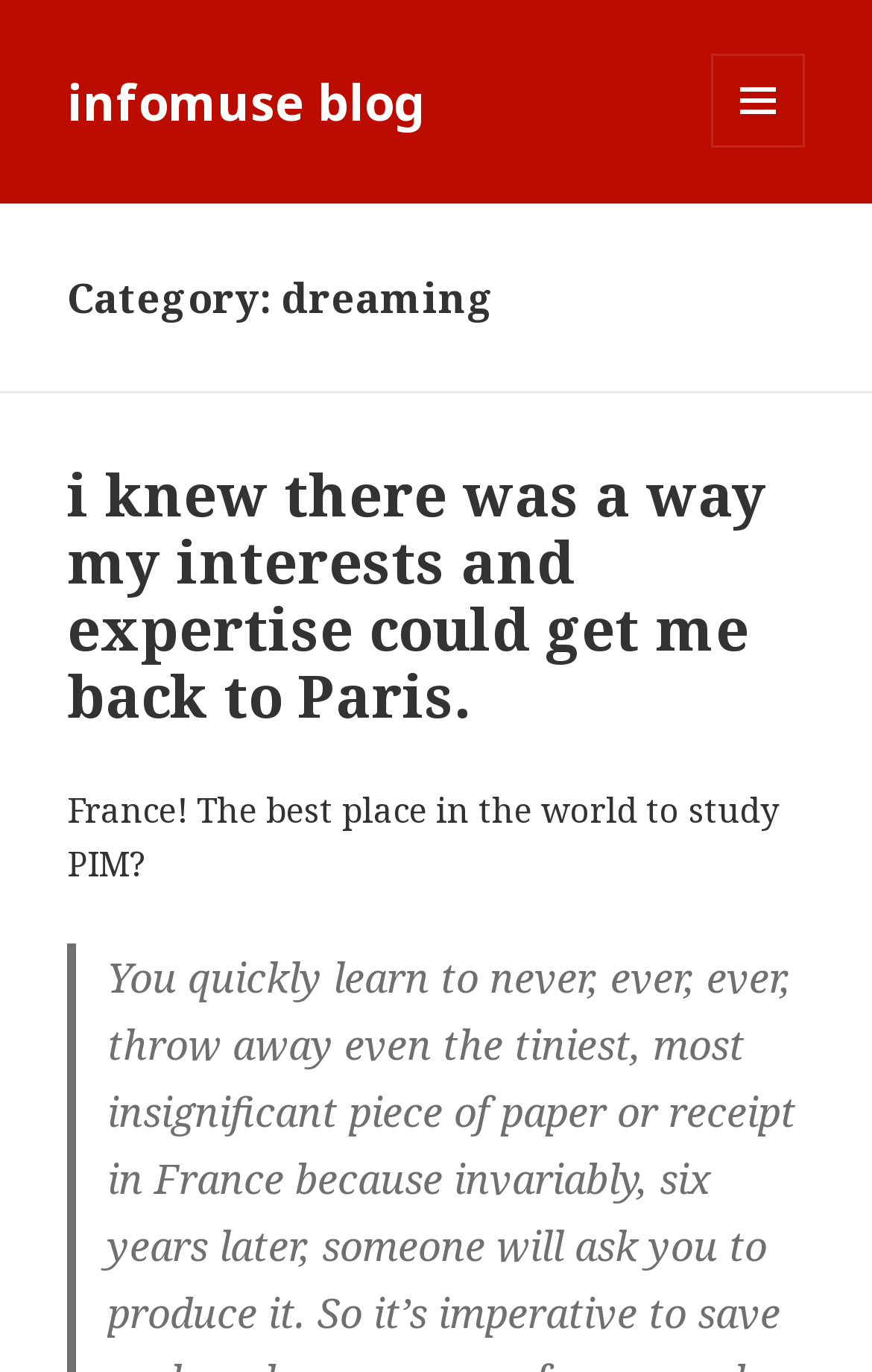What is the topic of the blog post?
Using the details shown in the screenshot, provide a comprehensive answer to the question.

I inferred the topic by reading the text 'France! The best place in the world to study PIM?' which is a StaticText element.